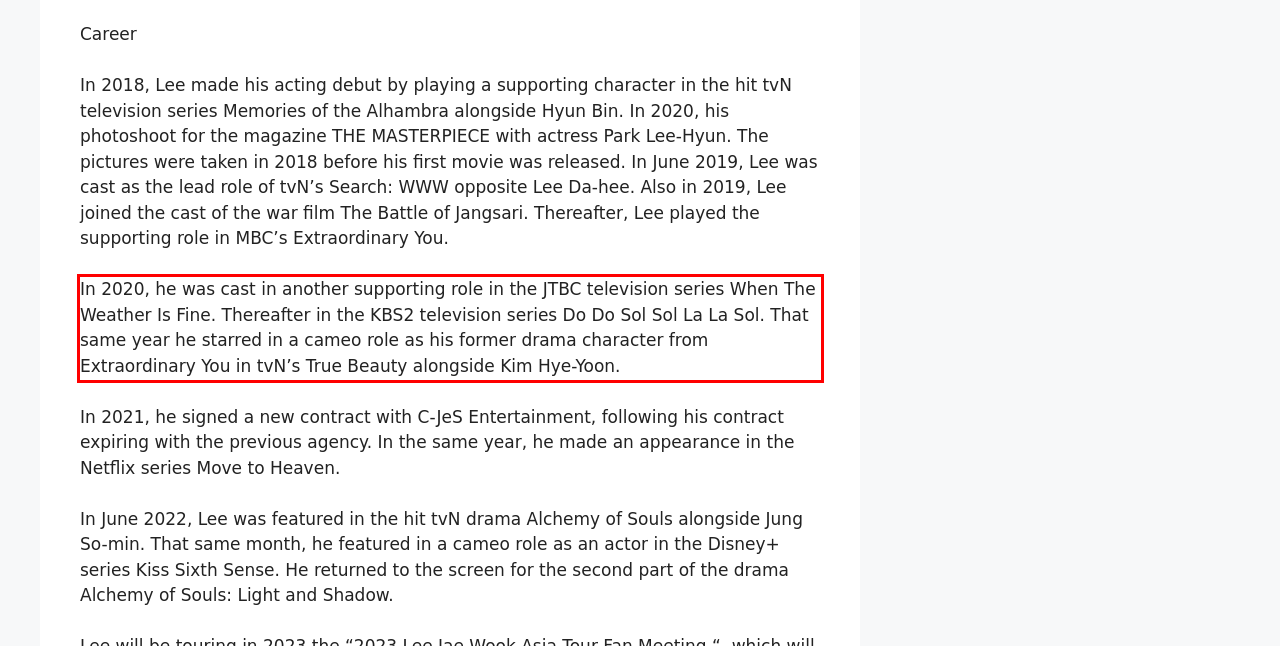Please perform OCR on the text within the red rectangle in the webpage screenshot and return the text content.

In 2020, he was cast in another supporting role in the JTBC television series When The Weather Is Fine. Thereafter in the KBS2 television series Do Do Sol Sol La La Sol. That same year he starred in a cameo role as his former drama character from Extraordinary You in tvN’s True Beauty alongside Kim Hye-Yoon.